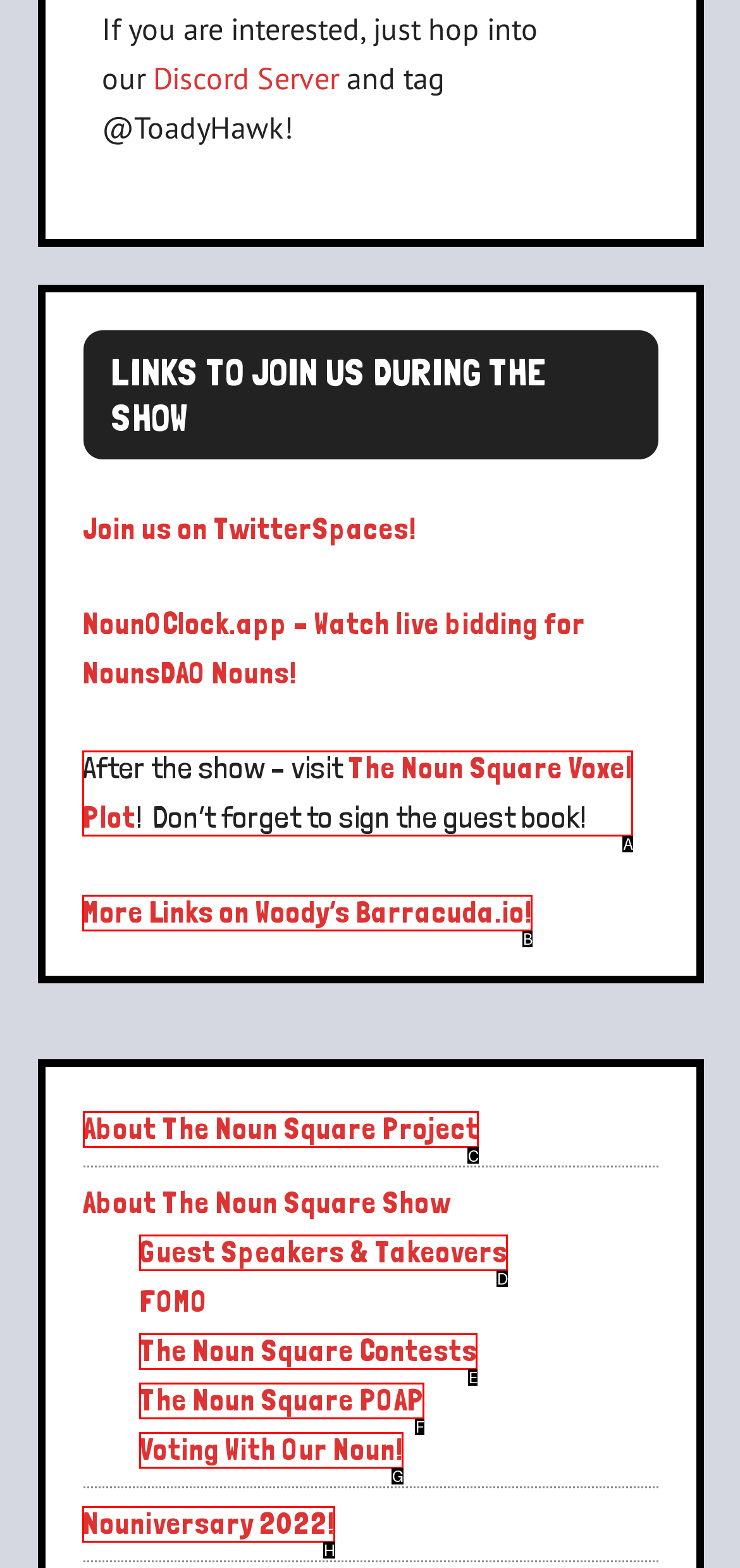Determine the HTML element to be clicked to complete the task: Learn more about The Noun Square Project. Answer by giving the letter of the selected option.

C